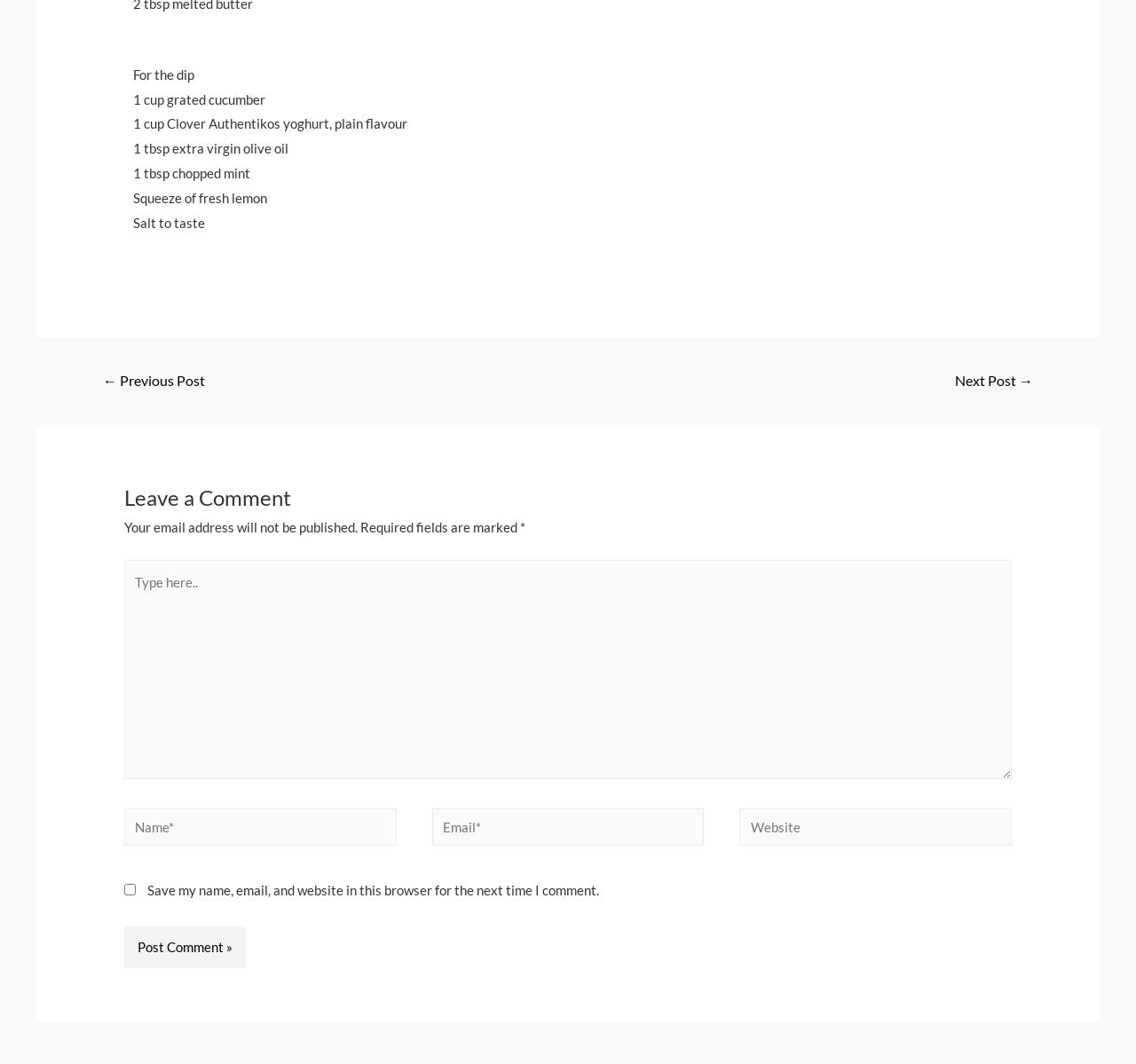Give a one-word or short phrase answer to this question: 
What is the first ingredient in the recipe?

Cucumber